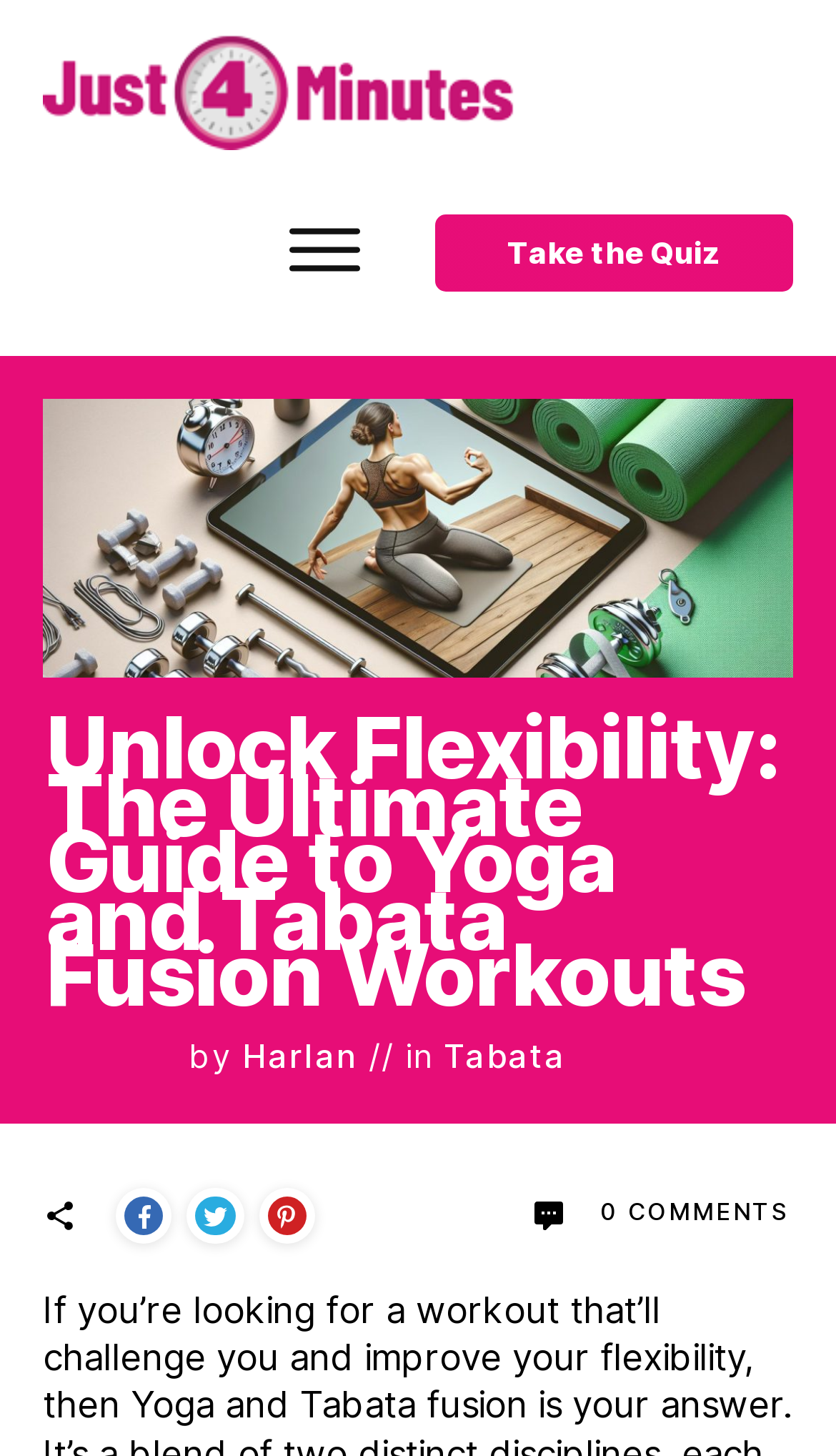Generate a comprehensive description of the contents of the webpage.

This webpage is an informative article about Yoga and Tabata fusion workouts. At the top left, there is a logo of "Just 4 Minutes" with a link to the website. Next to it, there is an empty link with two identical images. 

Below the logo, there is a table with a "Take the Quiz" link. 

The main title of the article, "Unlock Flexibility: The Ultimate Guide to Yoga and Tabata Fusion Workouts", is prominently displayed in the middle of the page. 

On the right side of the title, there is an author section with an image of the author, followed by the text "by" and the author's name "Harlan", who is associated with "Tabata". 

Below the author section, there are four identical tables, each containing an image and an empty link. These tables are arranged in a row, taking up the full width of the page. 

At the bottom of the page, there is a comments section with the label "COMMENTS".